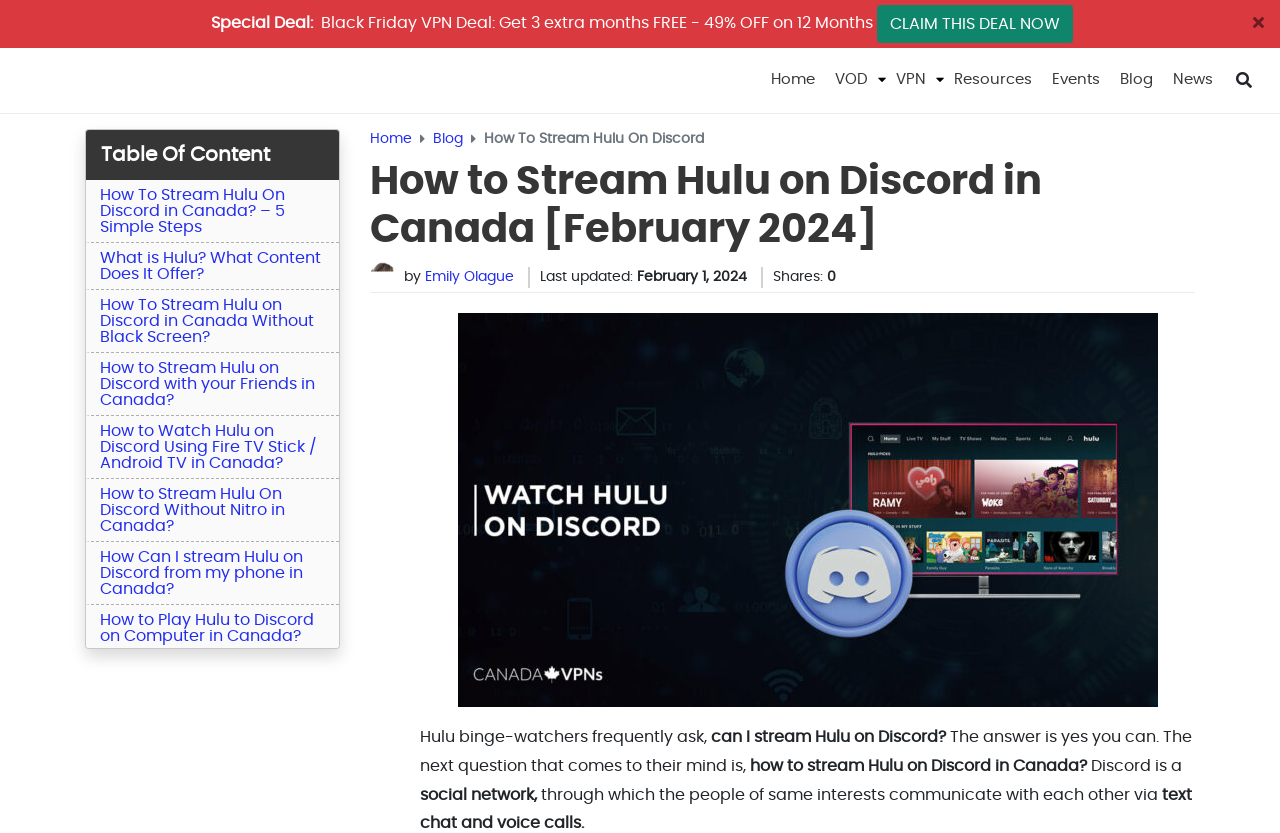Please locate the bounding box coordinates of the element that should be clicked to complete the given instruction: "Click on 'R-Studio Data Recovery Review: Pros & Cons'".

None